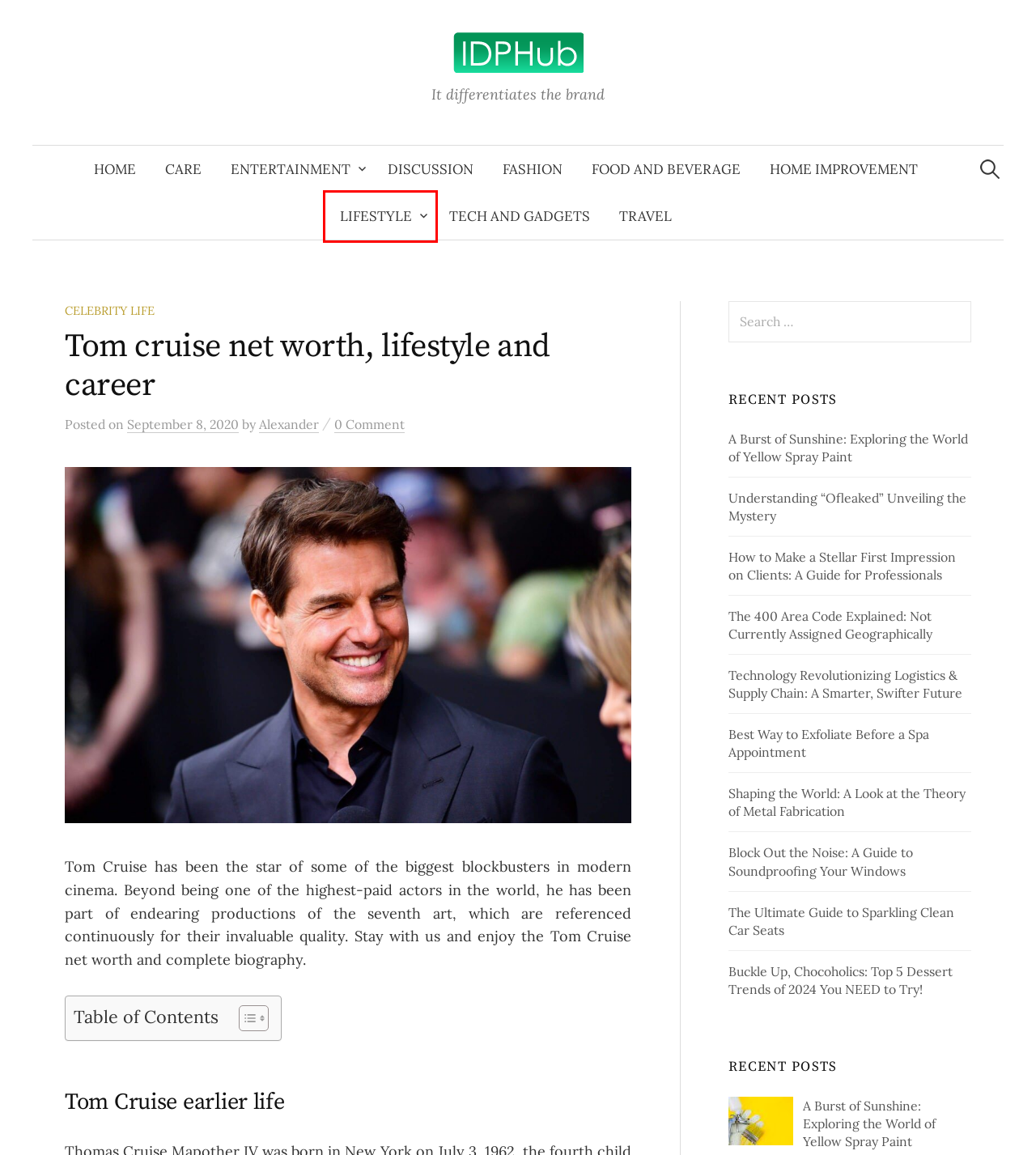A screenshot of a webpage is provided, featuring a red bounding box around a specific UI element. Identify the webpage description that most accurately reflects the new webpage after interacting with the selected element. Here are the candidates:
A. Discussion Archives - IDPHub
B. Block Out the Noise: A Guide to Soundproofing Your Windows - IDPHub
C. Technology Revolutionizing Logistics & Supply Chain: A Smarter, Swifter Future - IDPHub
D. IDPHub - It differentiates the brand
E. Lifestyle Archives - IDPHub
F. Shaping the World: A Look at the Theory of Metal Fabrication - IDPHub
G. A Burst of Sunshine: Exploring the World of Yellow Spray Paint - IDPHub
H. Entertainment Archives - IDPHub

E